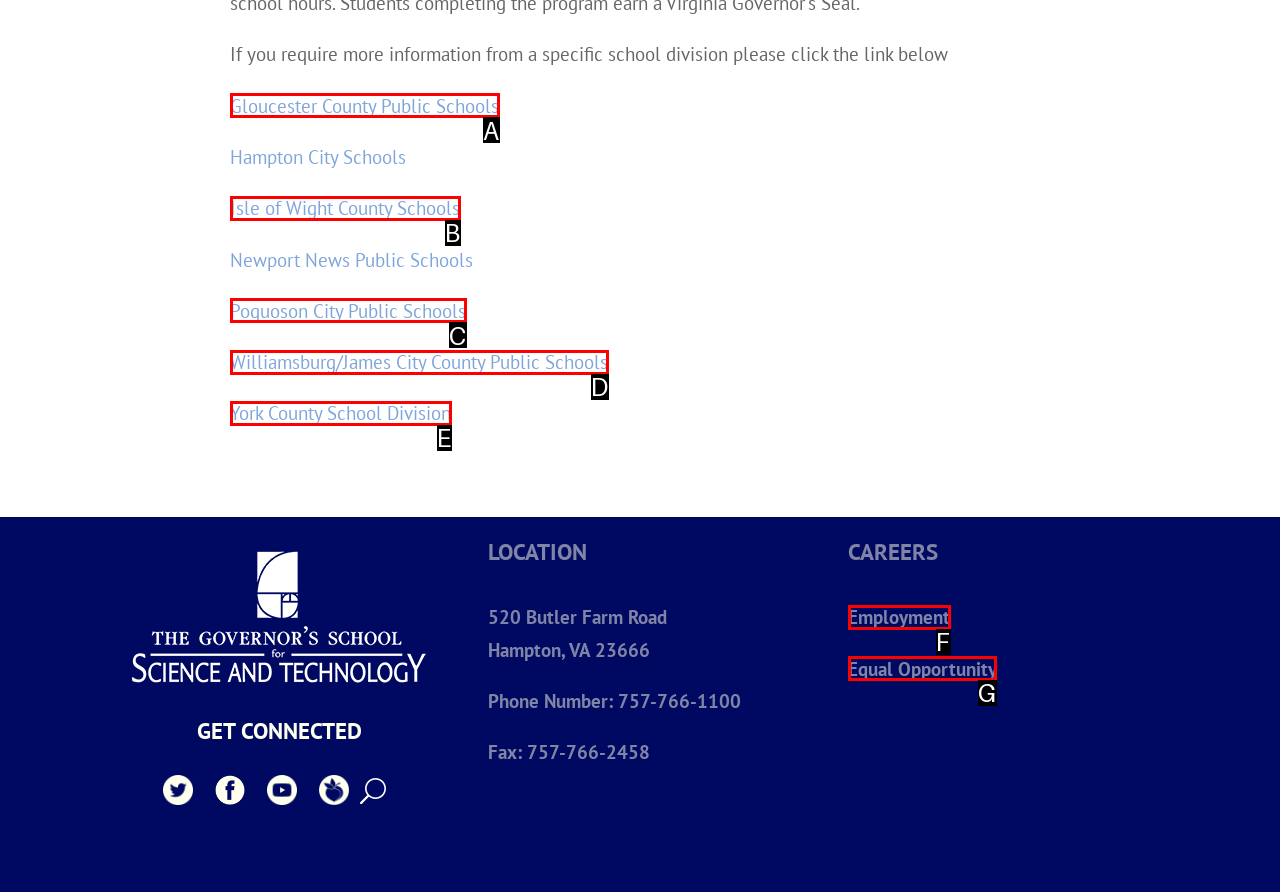Point out the option that best suits the description: Isle of Wight County Schools
Indicate your answer with the letter of the selected choice.

B